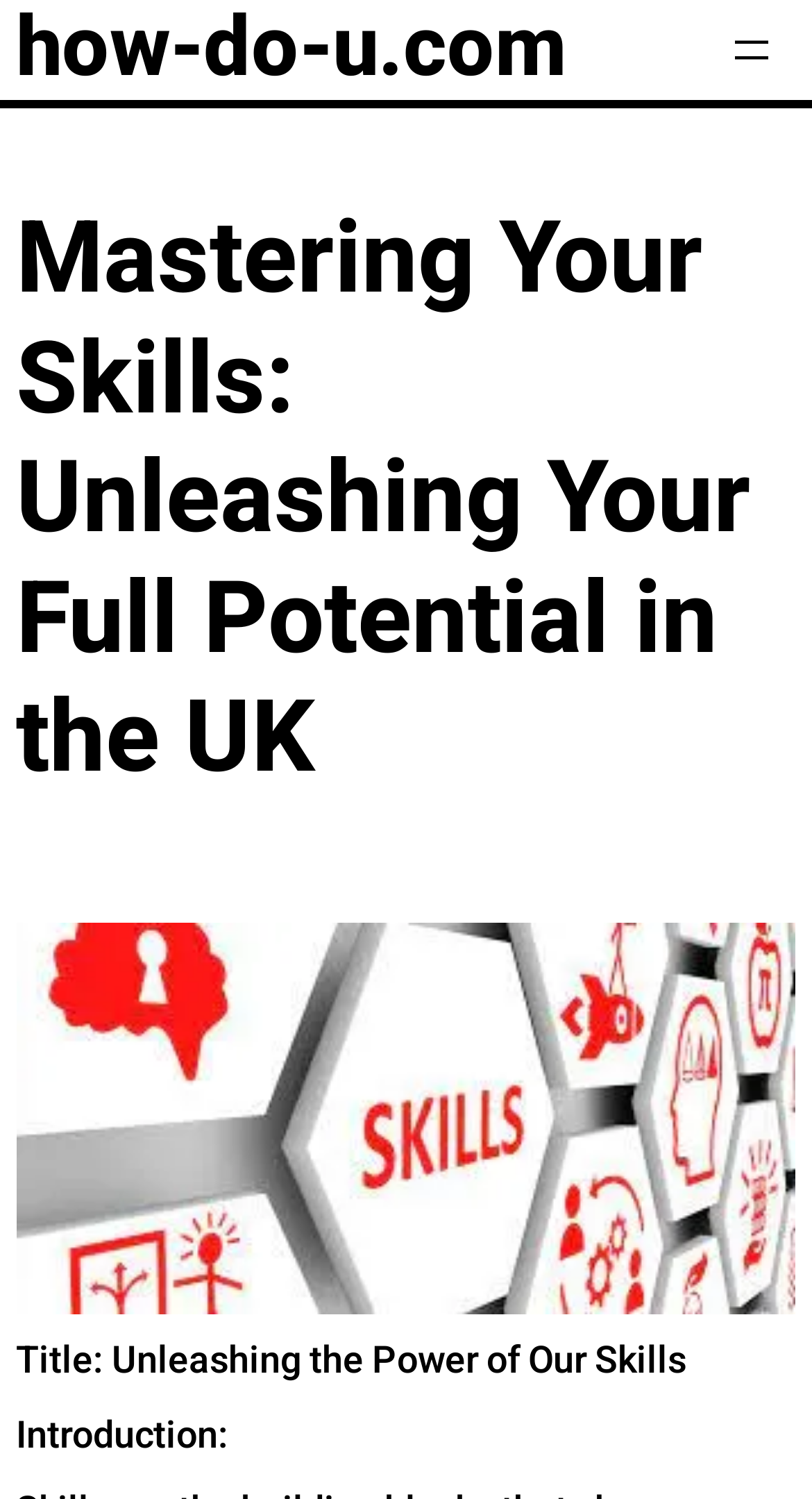Provide a short, one-word or phrase answer to the question below:
What is the shape of the element below the separator?

Rectangle